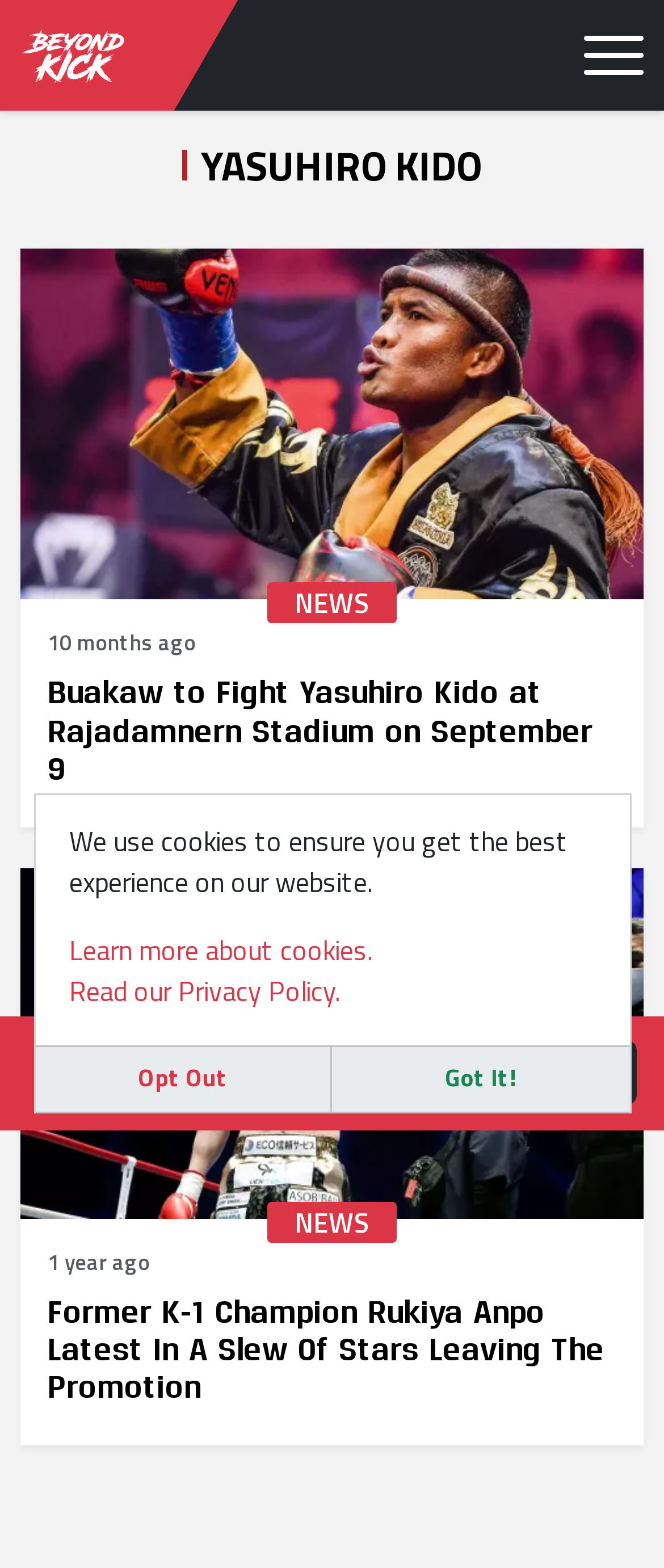Please provide the bounding box coordinates for the element that needs to be clicked to perform the instruction: "Toggle navigation". The coordinates must consist of four float numbers between 0 and 1, formatted as [left, top, right, bottom].

[0.879, 0.014, 0.969, 0.057]